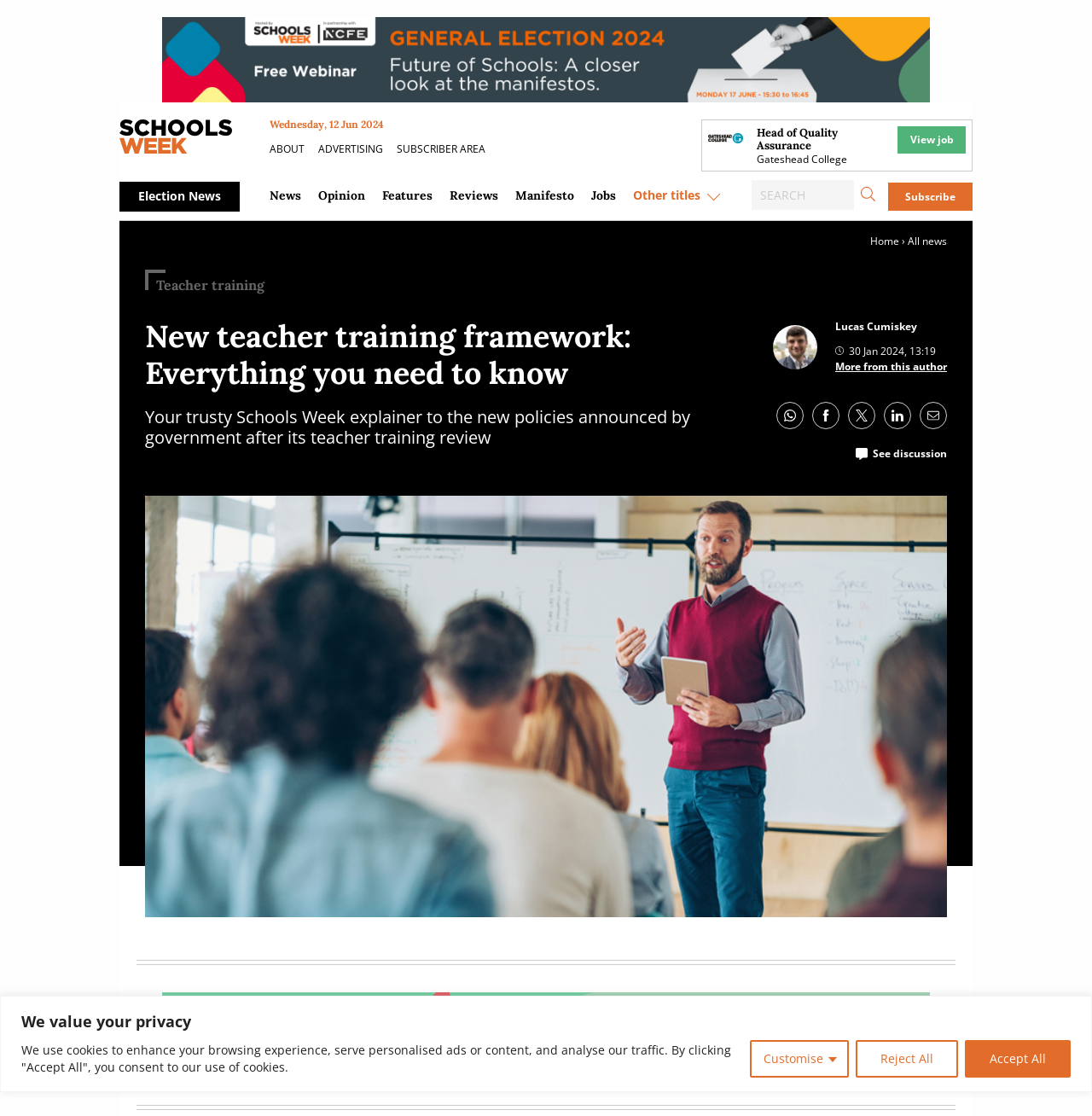Please indicate the bounding box coordinates for the clickable area to complete the following task: "Click the 'Subscribe' link". The coordinates should be specified as four float numbers between 0 and 1, i.e., [left, top, right, bottom].

[0.813, 0.163, 0.891, 0.189]